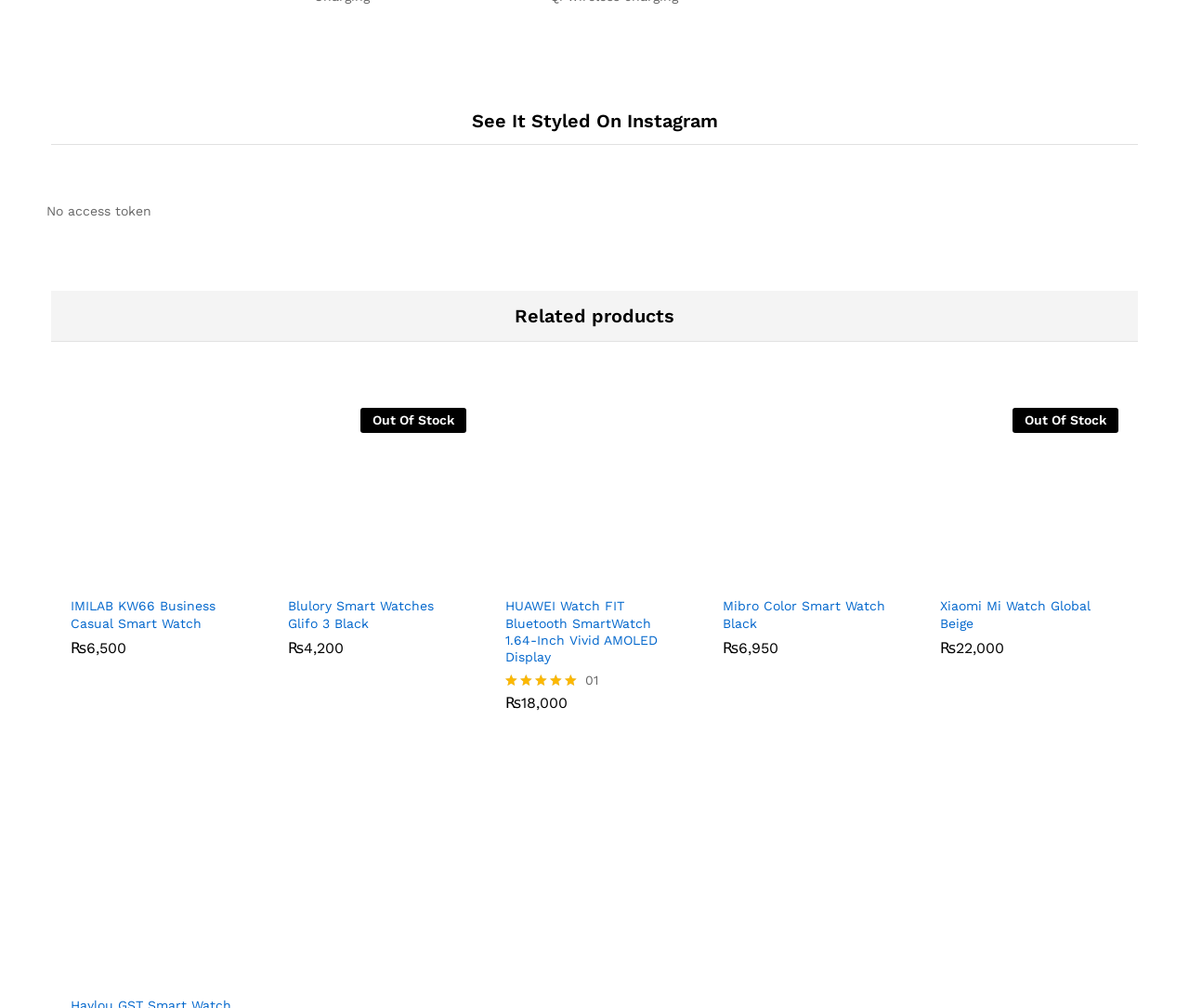Highlight the bounding box coordinates of the element that should be clicked to carry out the following instruction: "Read more about Blulory Smart Watches Glifo 3 Black". The coordinates must be given as four float numbers ranging from 0 to 1, i.e., [left, top, right, bottom].

[0.25, 0.555, 0.277, 0.587]